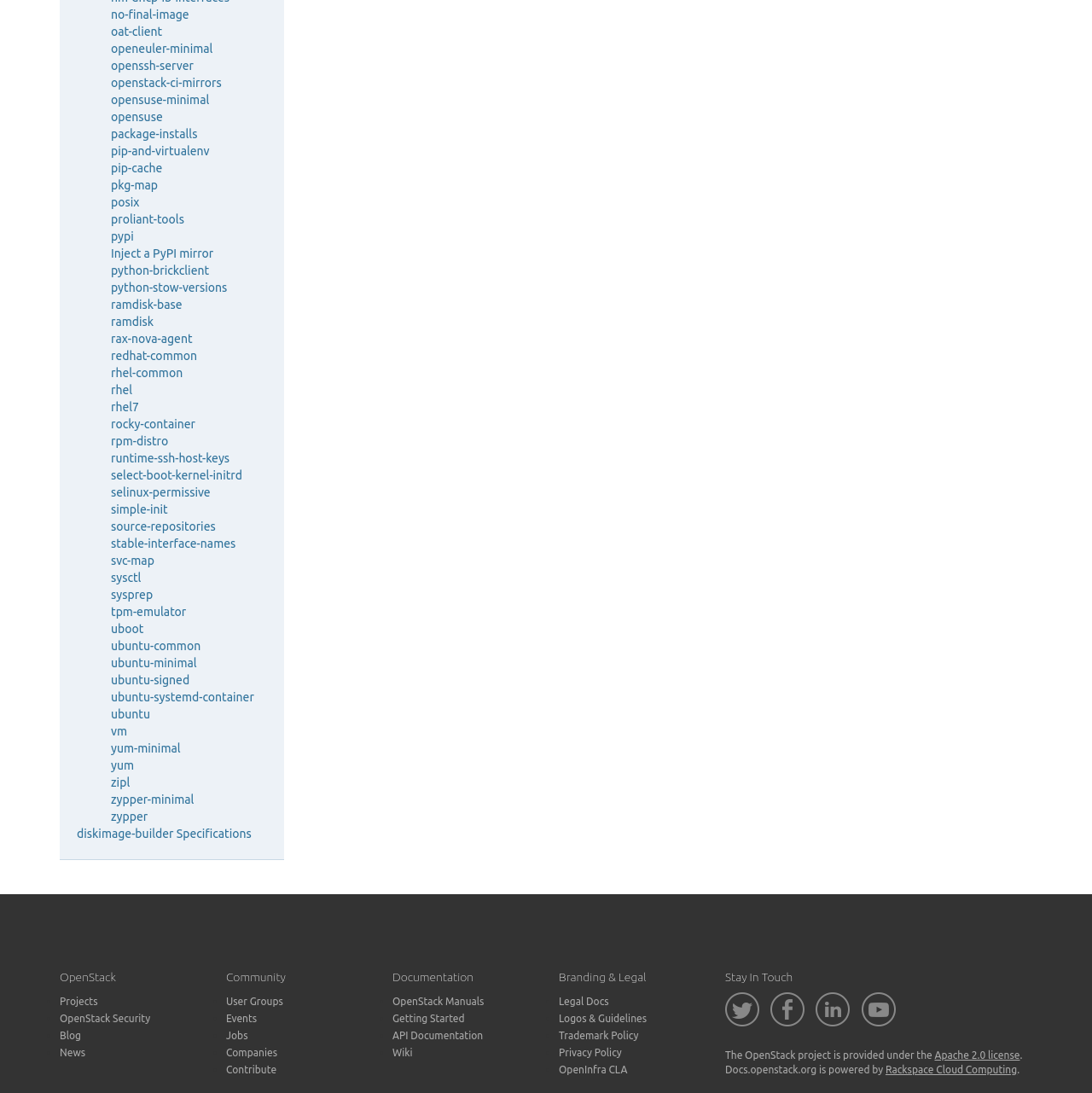What is the text of the link below 'OpenStack'?
Refer to the image and provide a one-word or short phrase answer.

Projects